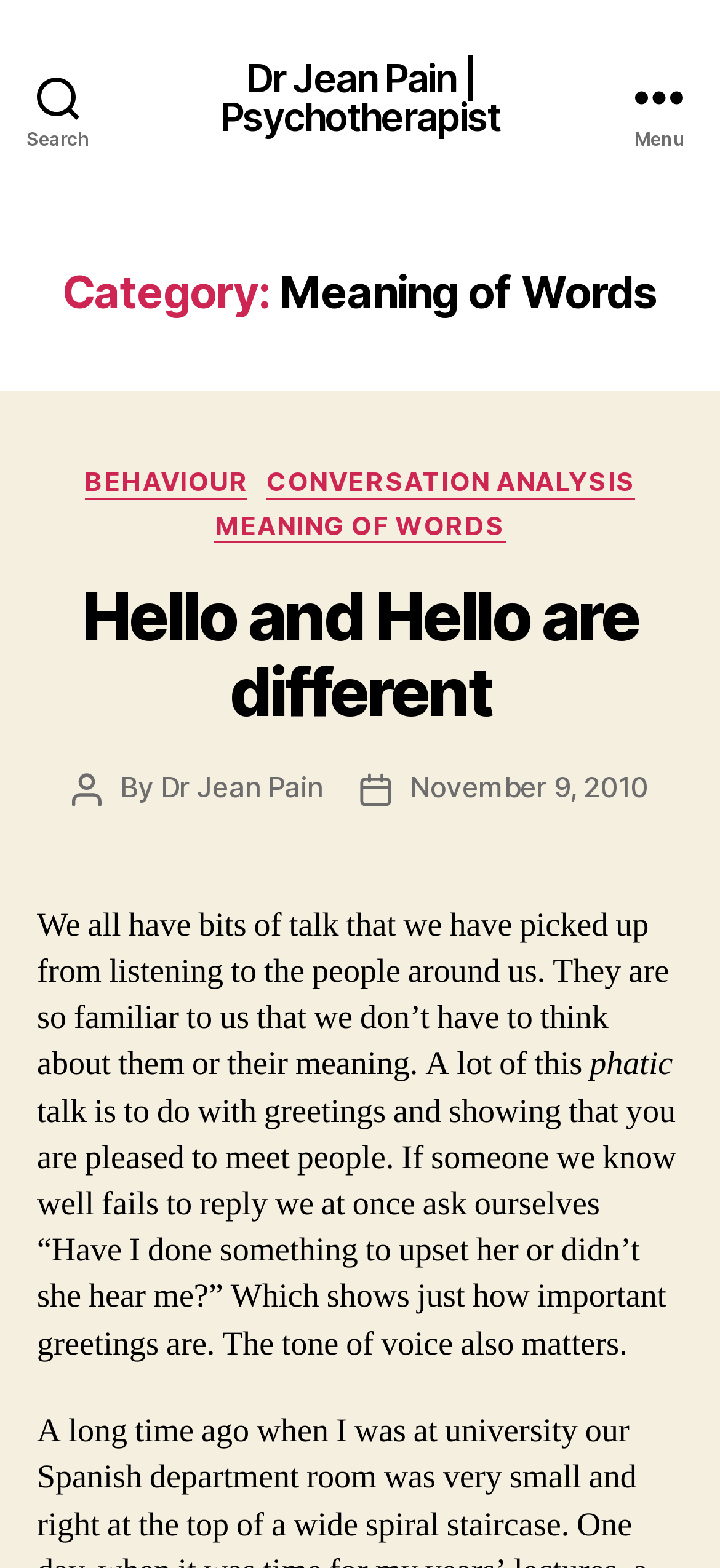What type of talk is related to greetings and showing pleasure to meet people?
Please ensure your answer is as detailed and informative as possible.

I determined the answer by reading the text 'phatic talk is to do with greetings and showing that you are pleased to meet people' which is a child element of the HeaderAsNonLandmark element.